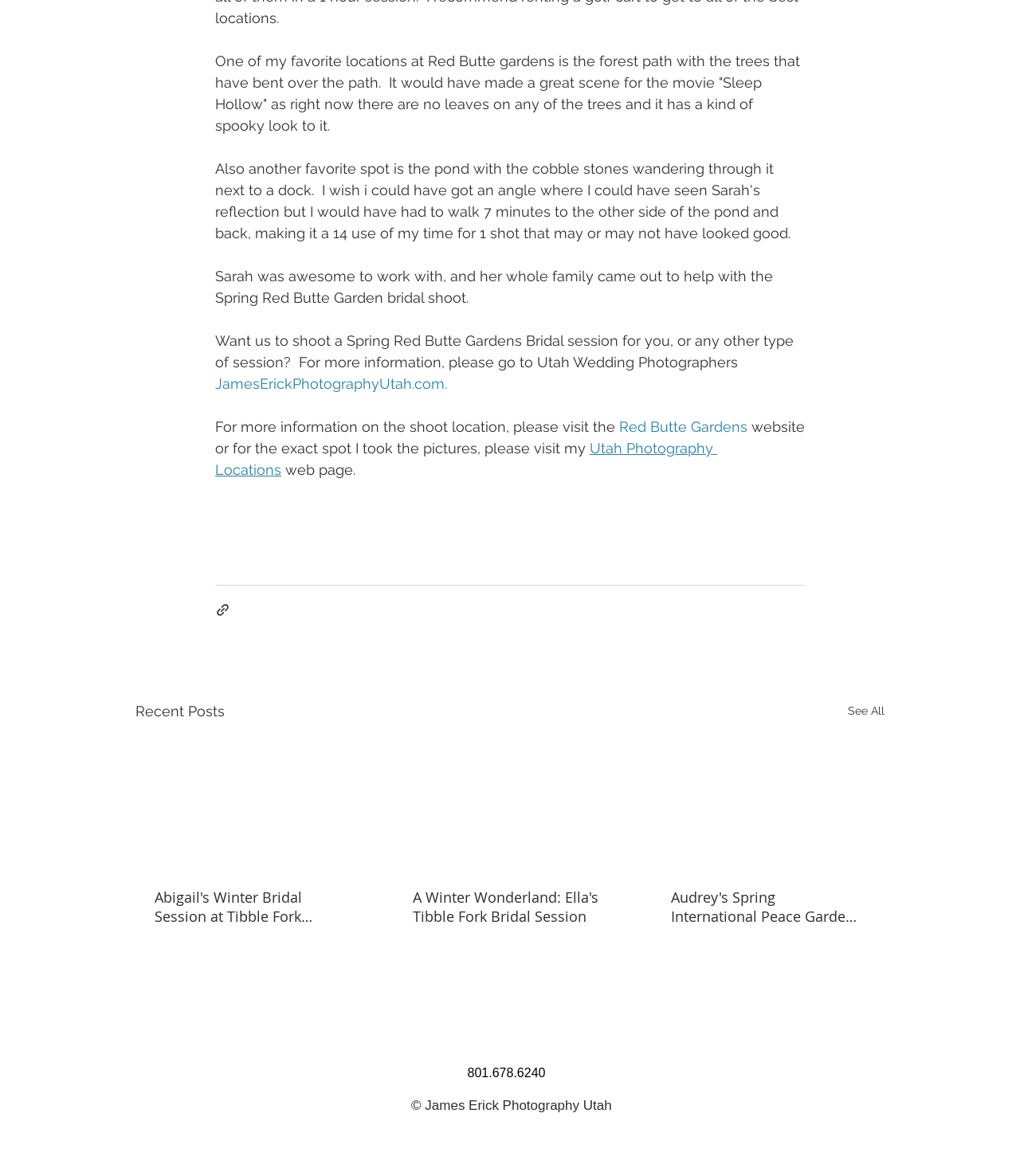Where is the forest path mentioned in the text?
Answer the question in as much detail as possible.

The text mentions 'One of my favorite locations at Red Butte gardens is the forest path...' which indicates that the forest path is located at Red Butte Gardens.